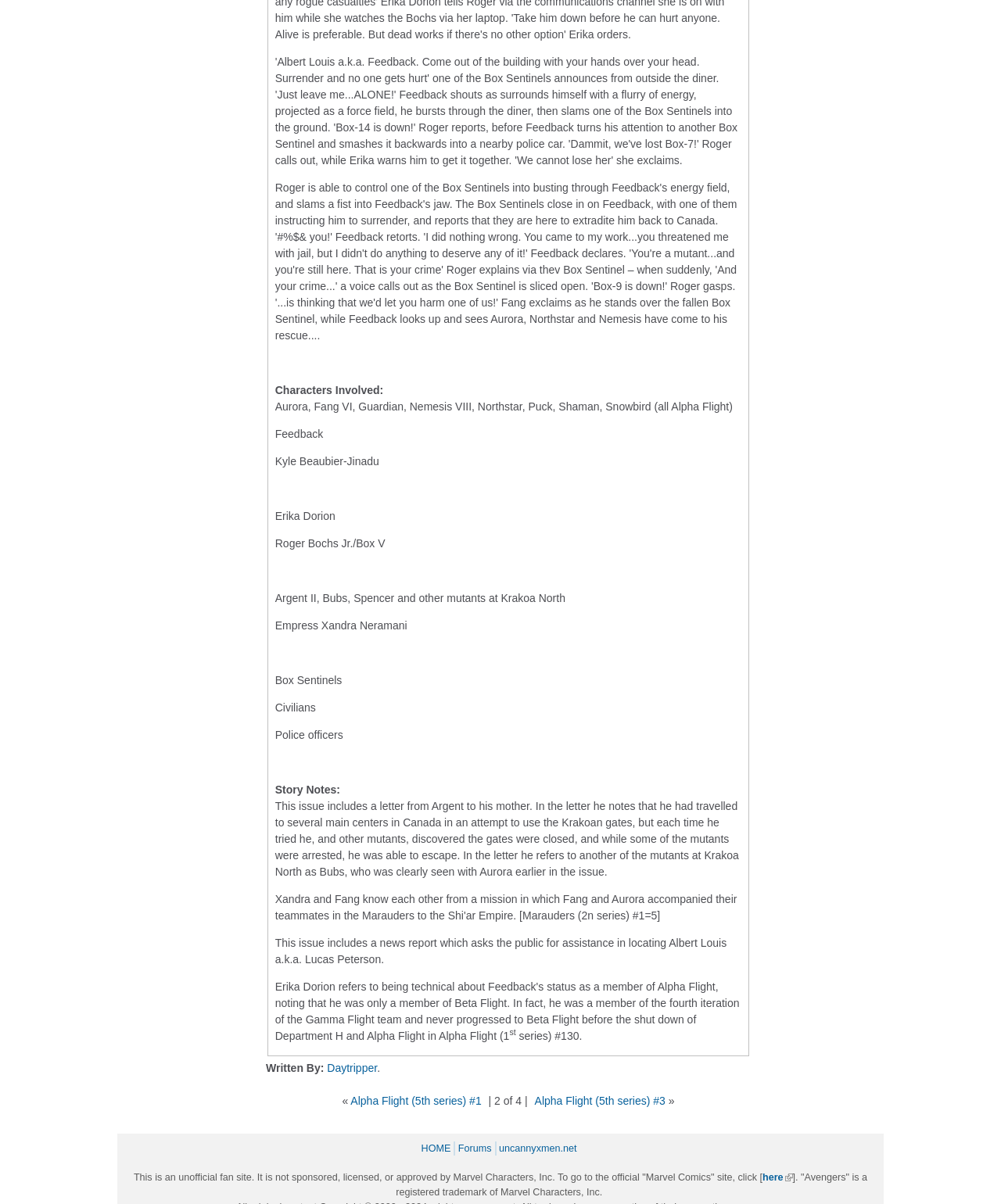Provide a thorough and detailed response to the question by examining the image: 
Who is the author of this comic book issue?

I found the answer by looking at the 'Written By' section, which mentions 'Daytripper' as the author.